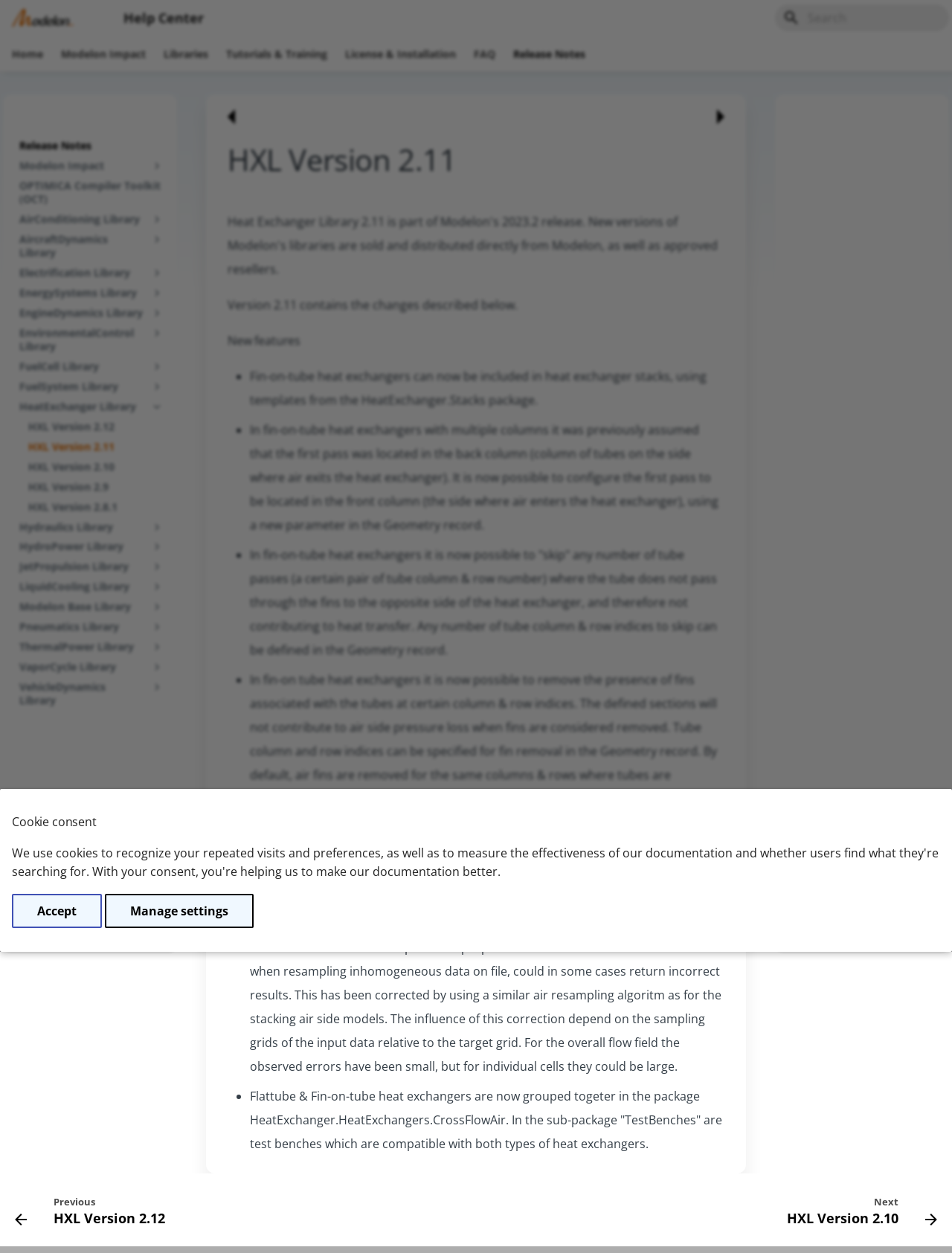Provide the text content of the webpage's main heading.

HXL Version 2.11